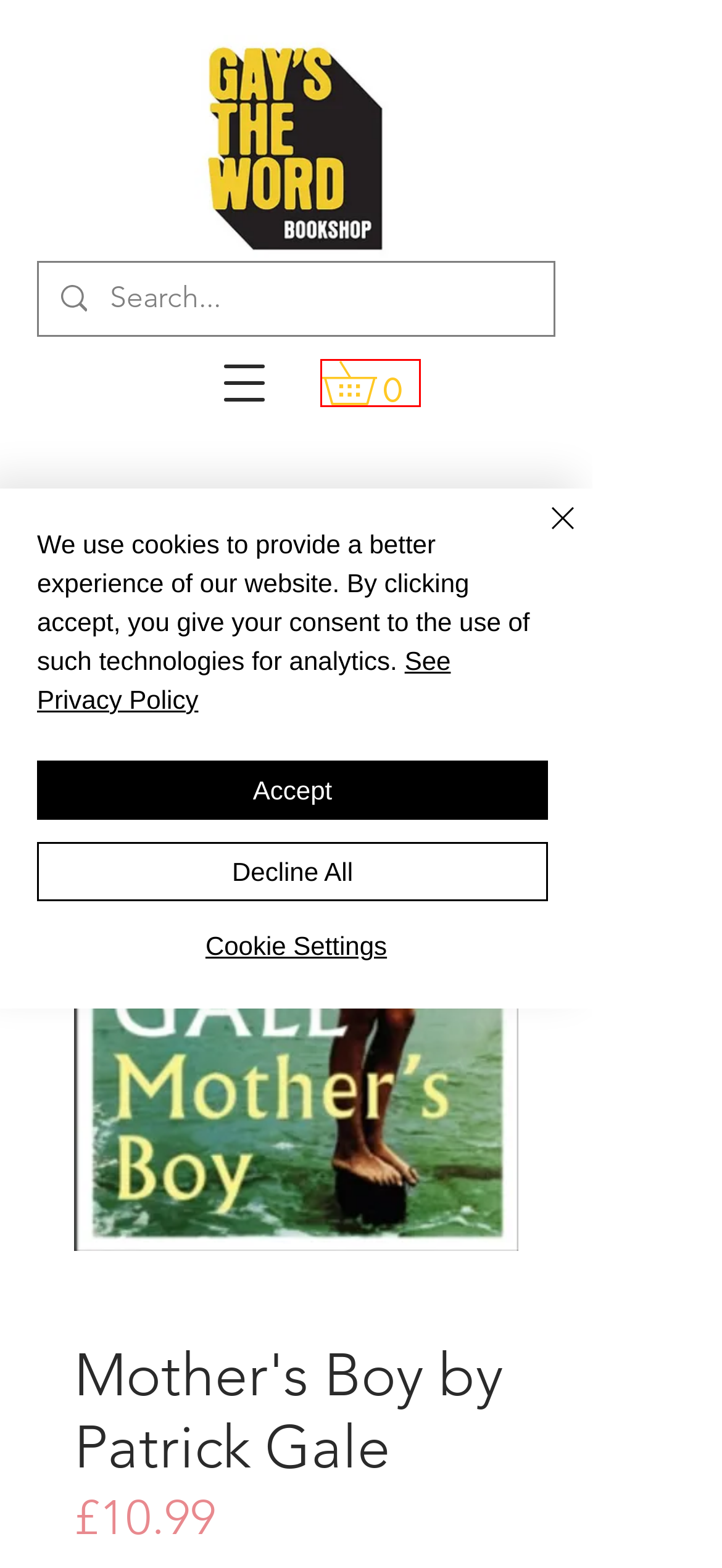Check out the screenshot of a webpage with a red rectangle bounding box. Select the best fitting webpage description that aligns with the new webpage after clicking the element inside the bounding box. Here are the candidates:
A. Visit | Gay's The Word
B. Shipping & Returns | Gay's The Word
C. Pre Order Books | Gay's The Word
D. Gay's The Word | The UK's Oldest LGBT+ Bookshop | London, England
E. Contact | Gay's The Word
F. Cart Page | Gay's The Word
G. Privacy Policy | Gay's The Word
H. Gift Vouchers & Merch | Gay's The Word

F